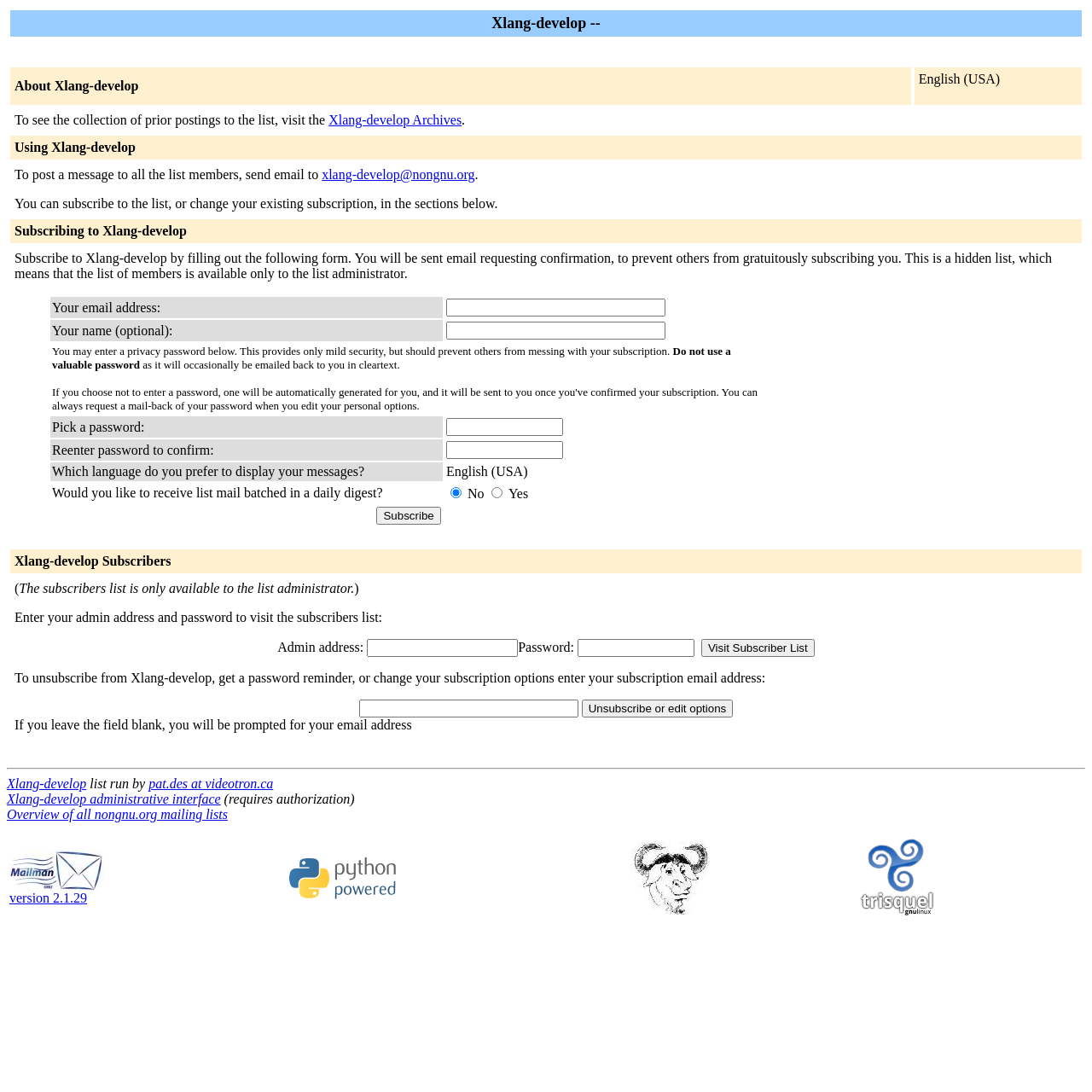Identify the bounding box coordinates of the region I need to click to complete this instruction: "Visit Subscriber List".

[0.642, 0.585, 0.746, 0.602]